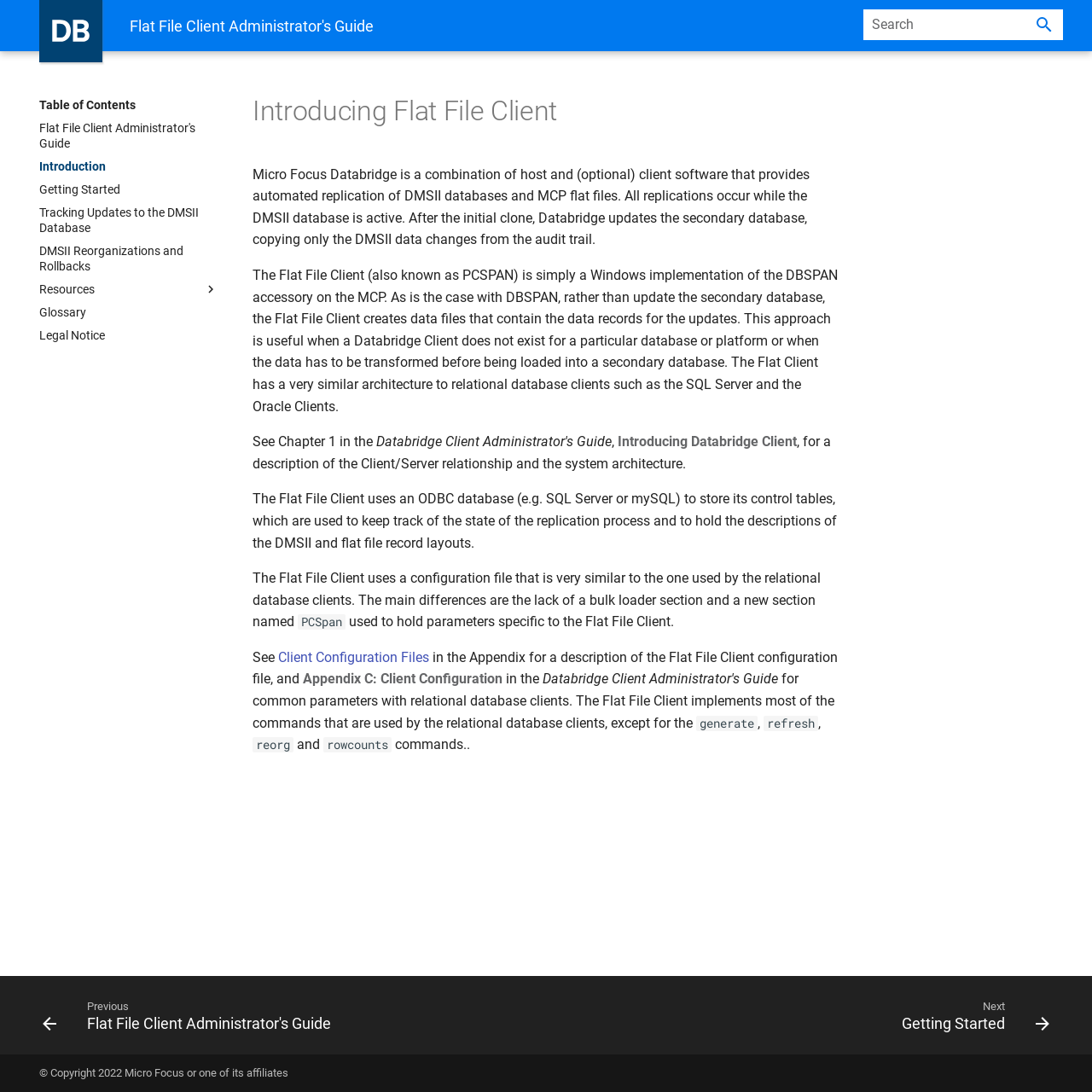Please provide a short answer using a single word or phrase for the question:
What is the purpose of the Flat File Client?

Create data files for updates